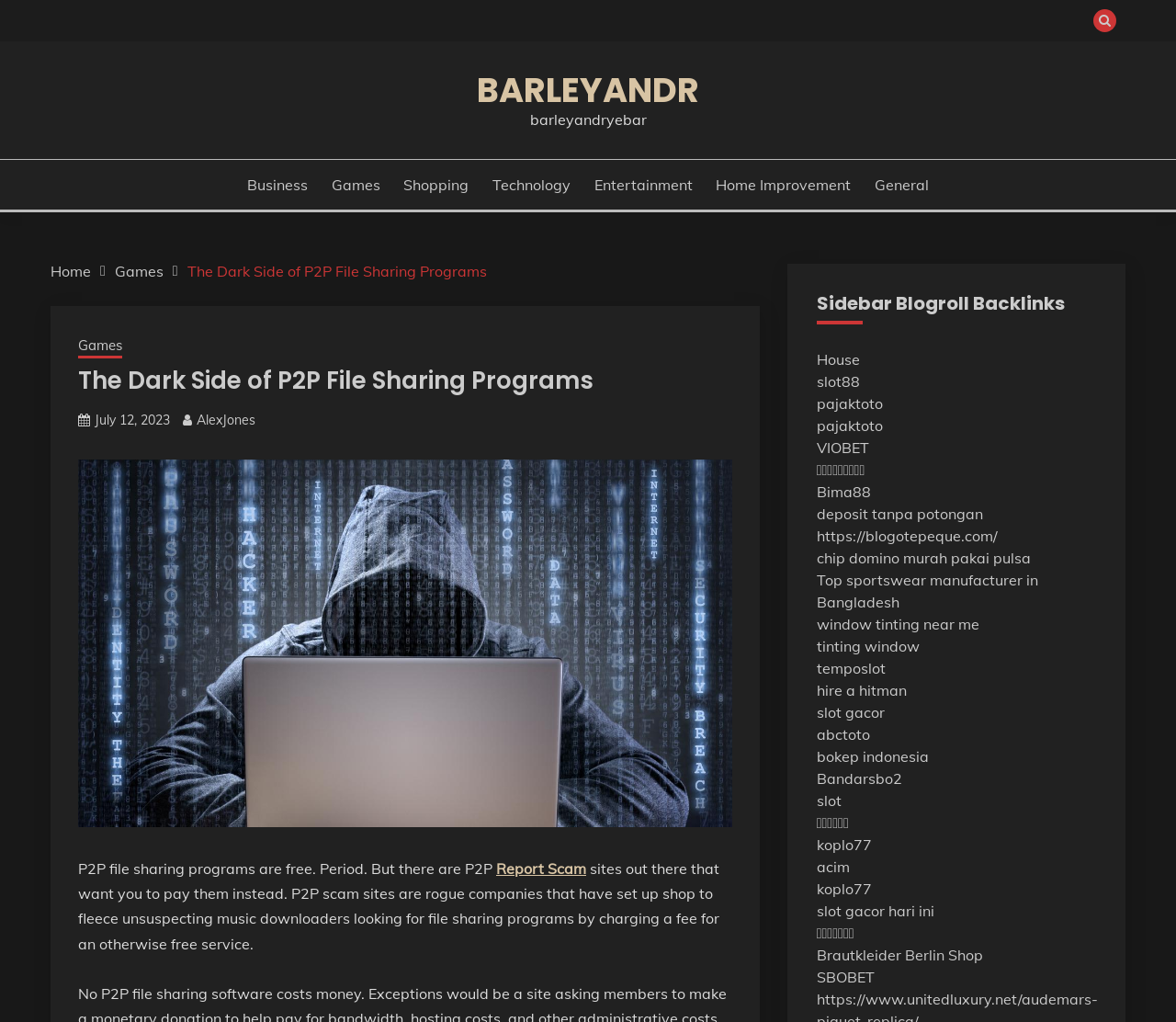What is the date mentioned in the article?
Please look at the screenshot and answer using one word or phrase.

July 12, 2023